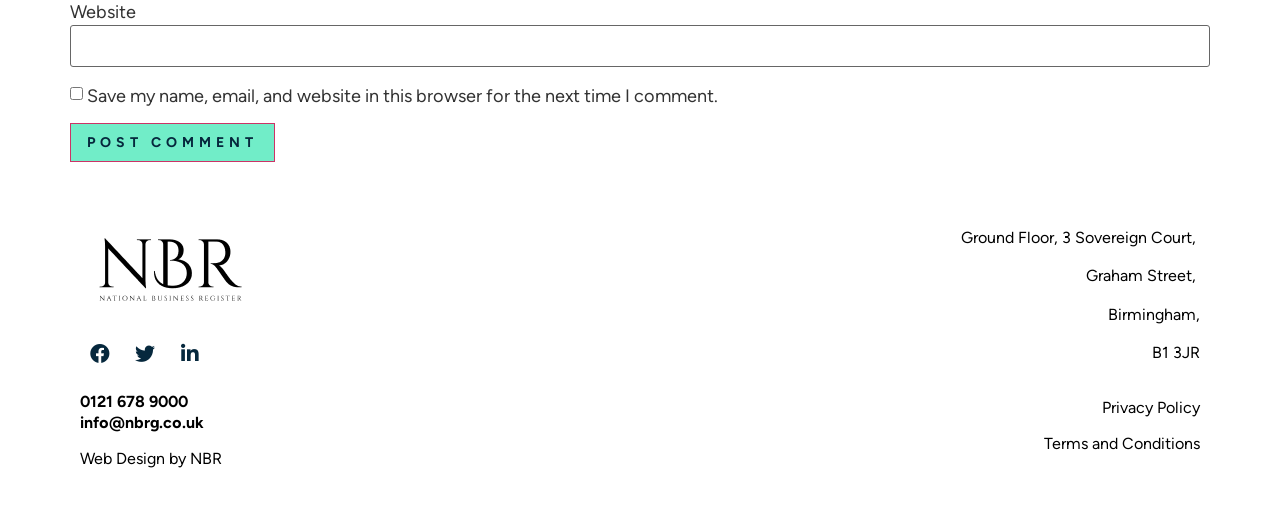What is the email address?
Look at the image and answer the question using a single word or phrase.

info@nbrg.co.uk